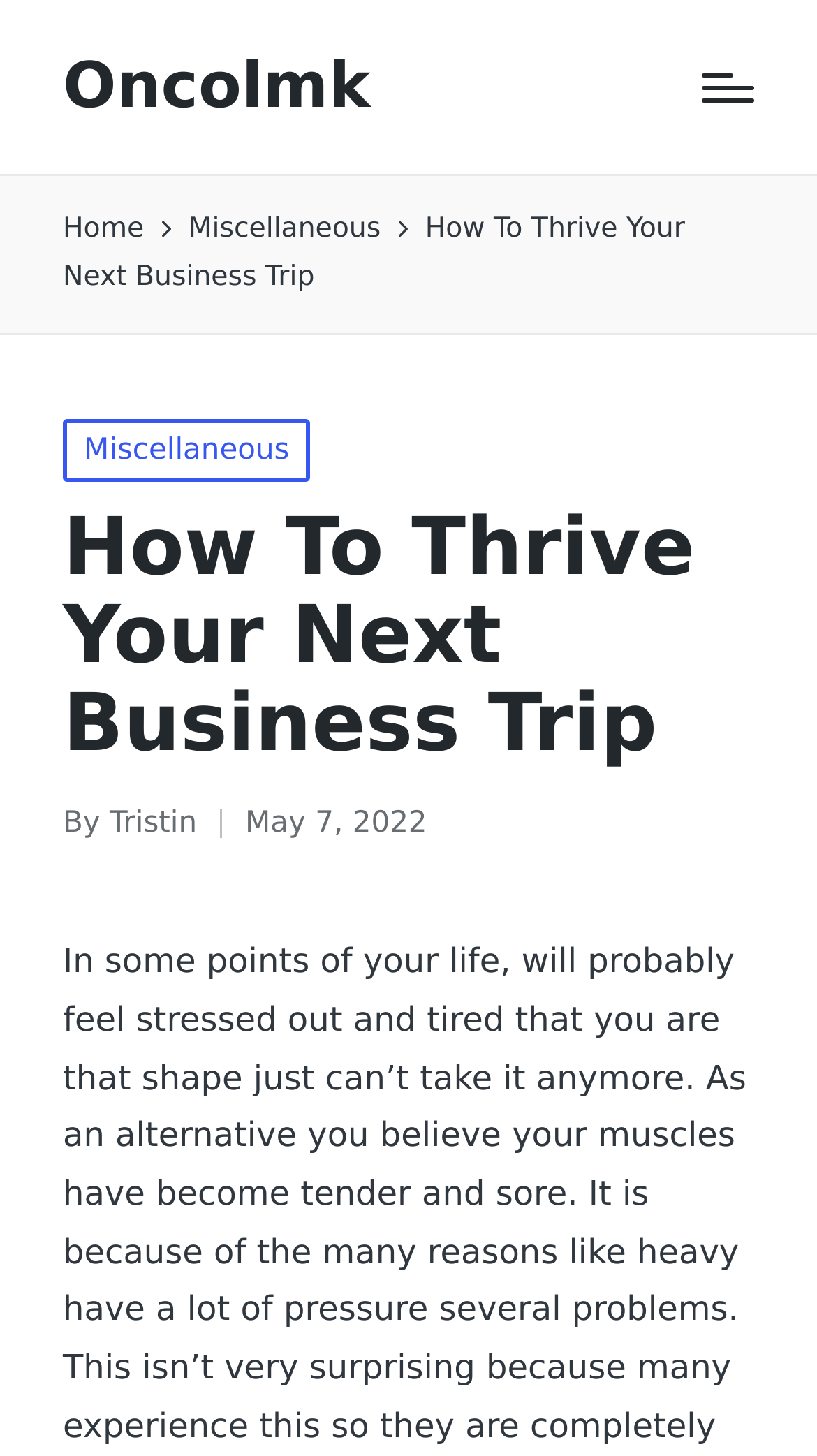Provide a single word or phrase answer to the question: 
What is the purpose of the button at the top right corner?

Menu